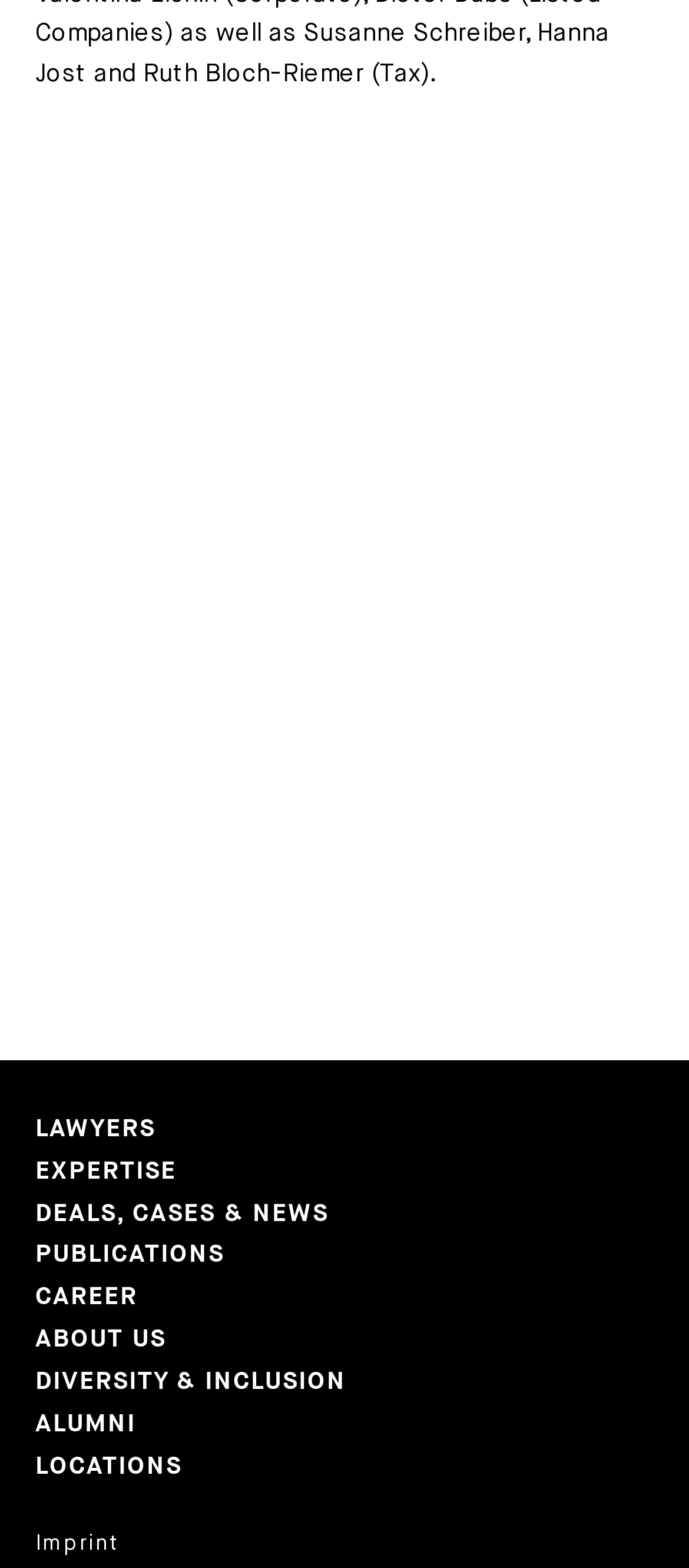Identify the bounding box for the UI element described as: "Capital Markets & Listed Companies". The coordinates should be four float numbers between 0 and 1, i.e., [left, top, right, bottom].

[0.067, 0.189, 0.831, 0.208]